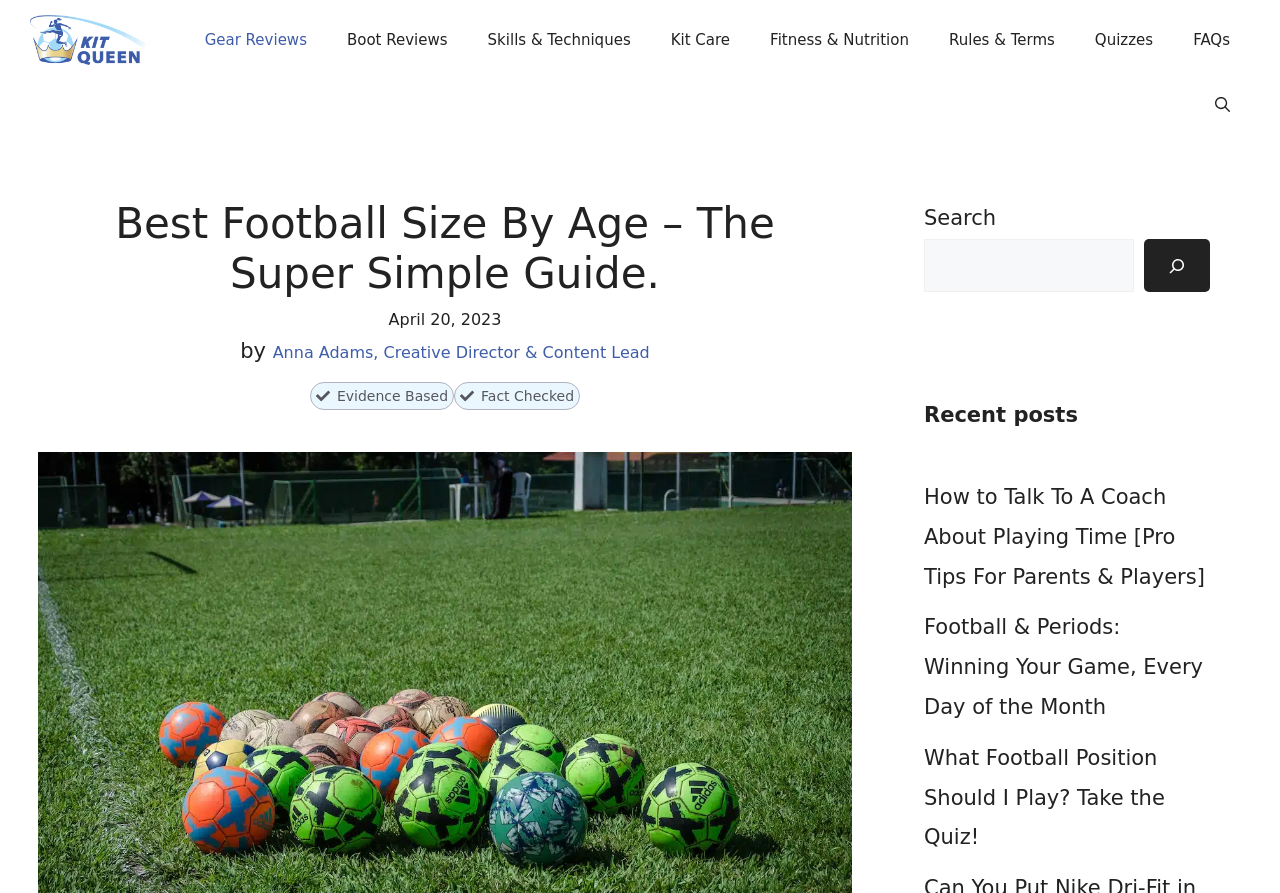What is the author of the current article?
Refer to the image and give a detailed answer to the query.

I found the author's name by looking at the section below the main heading, where it says 'by' followed by the author's name, which is Anna Adams, who is also the Creative Director & Content Lead.